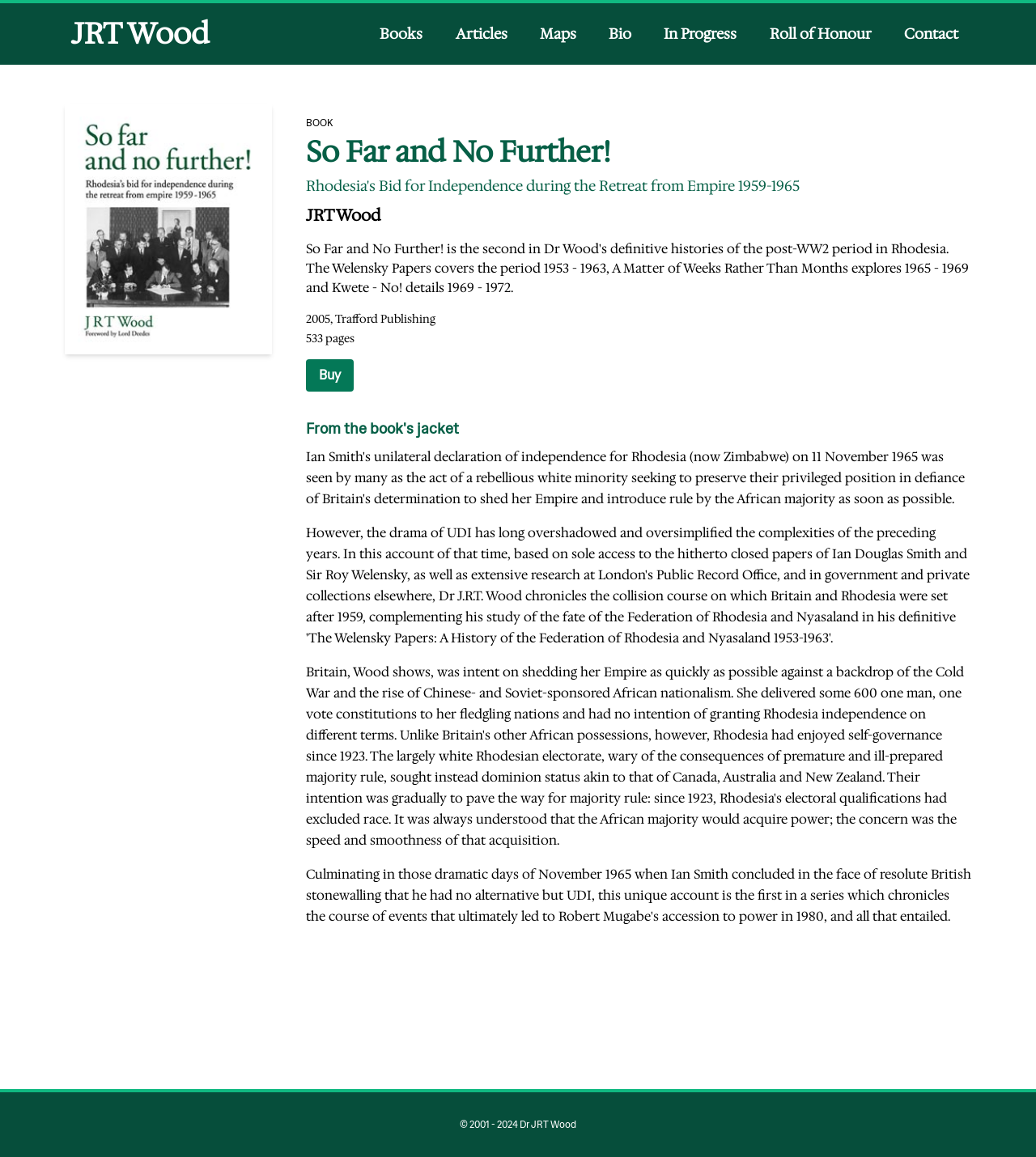Please reply with a single word or brief phrase to the question: 
What is the title of the book?

So Far and No Further!